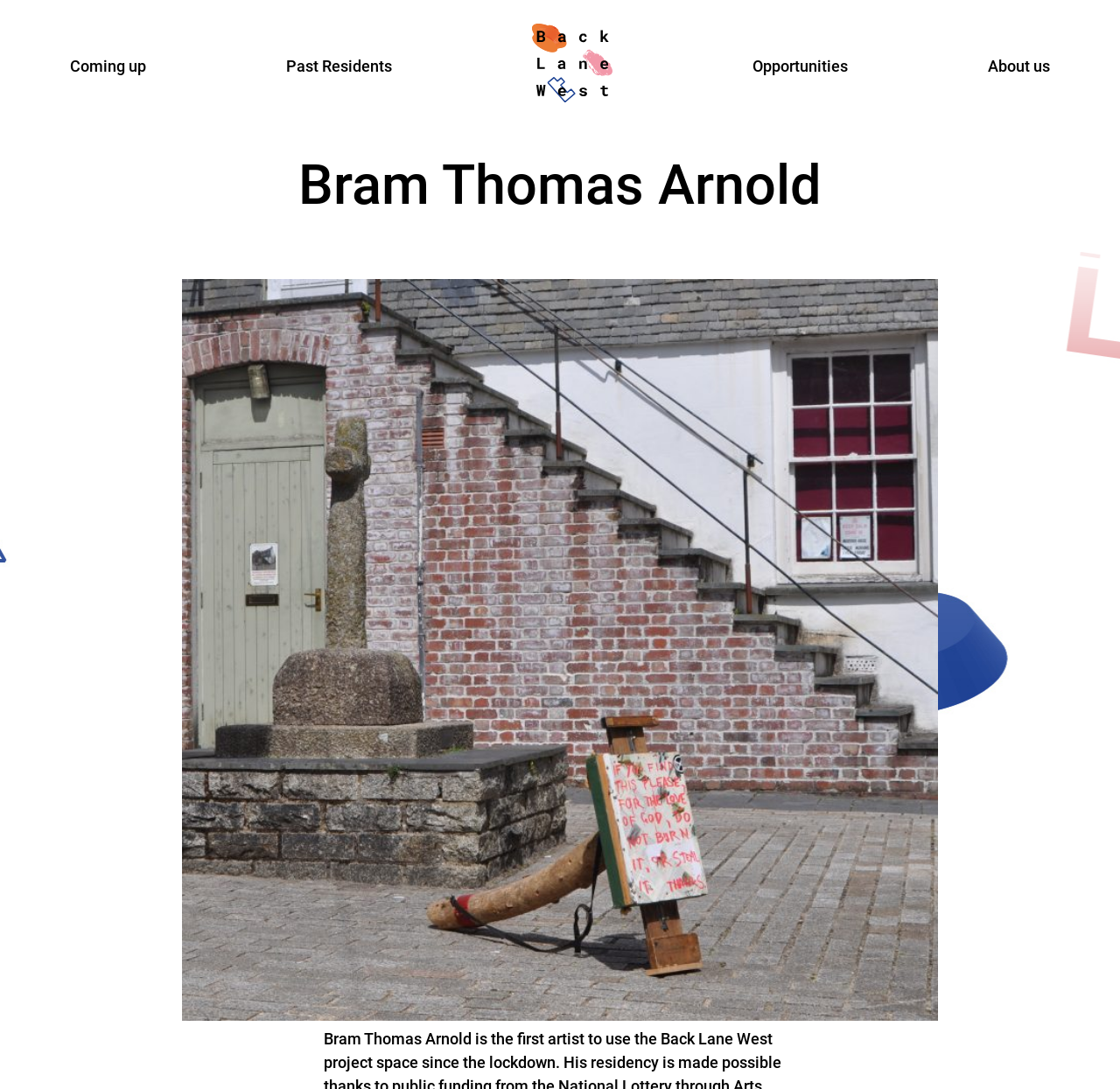Provide a one-word or short-phrase response to the question:
What is the logo of Back Lane West?

Image